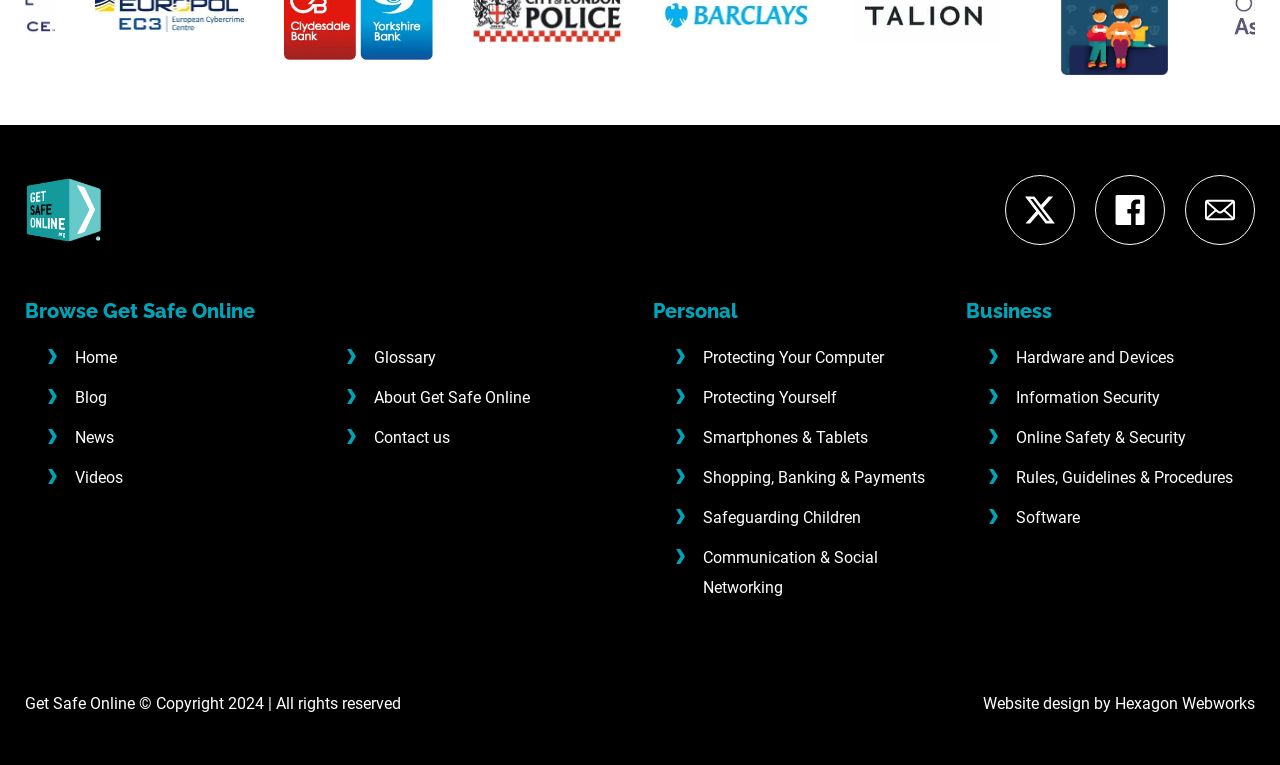Determine the bounding box coordinates for the clickable element to execute this instruction: "Share on Facebook". Provide the coordinates as four float numbers between 0 and 1, i.e., [left, top, right, bottom].

[0.856, 0.23, 0.909, 0.319]